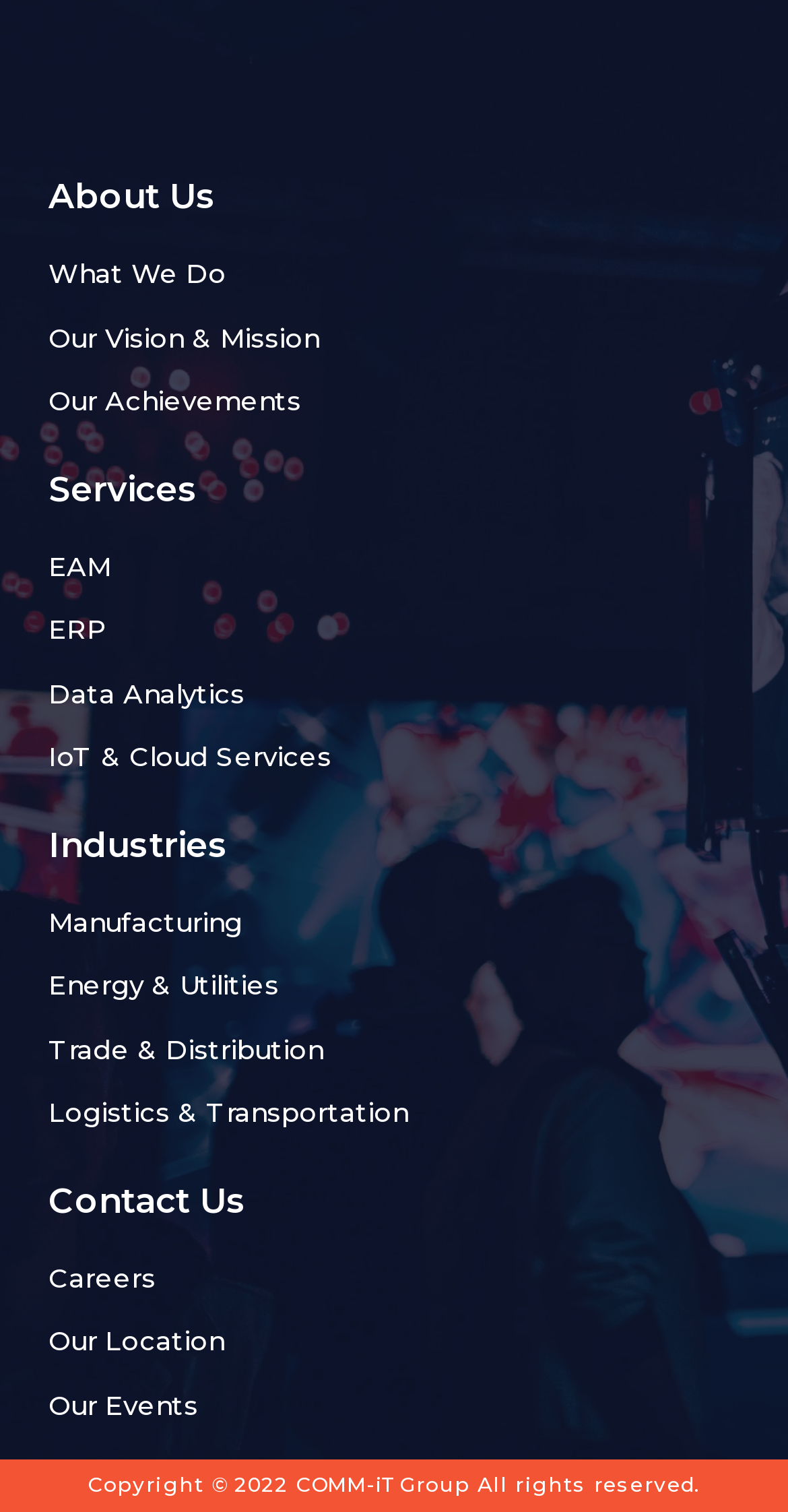Kindly determine the bounding box coordinates for the area that needs to be clicked to execute this instruction: "Explore EAM services".

[0.062, 0.362, 1.0, 0.388]